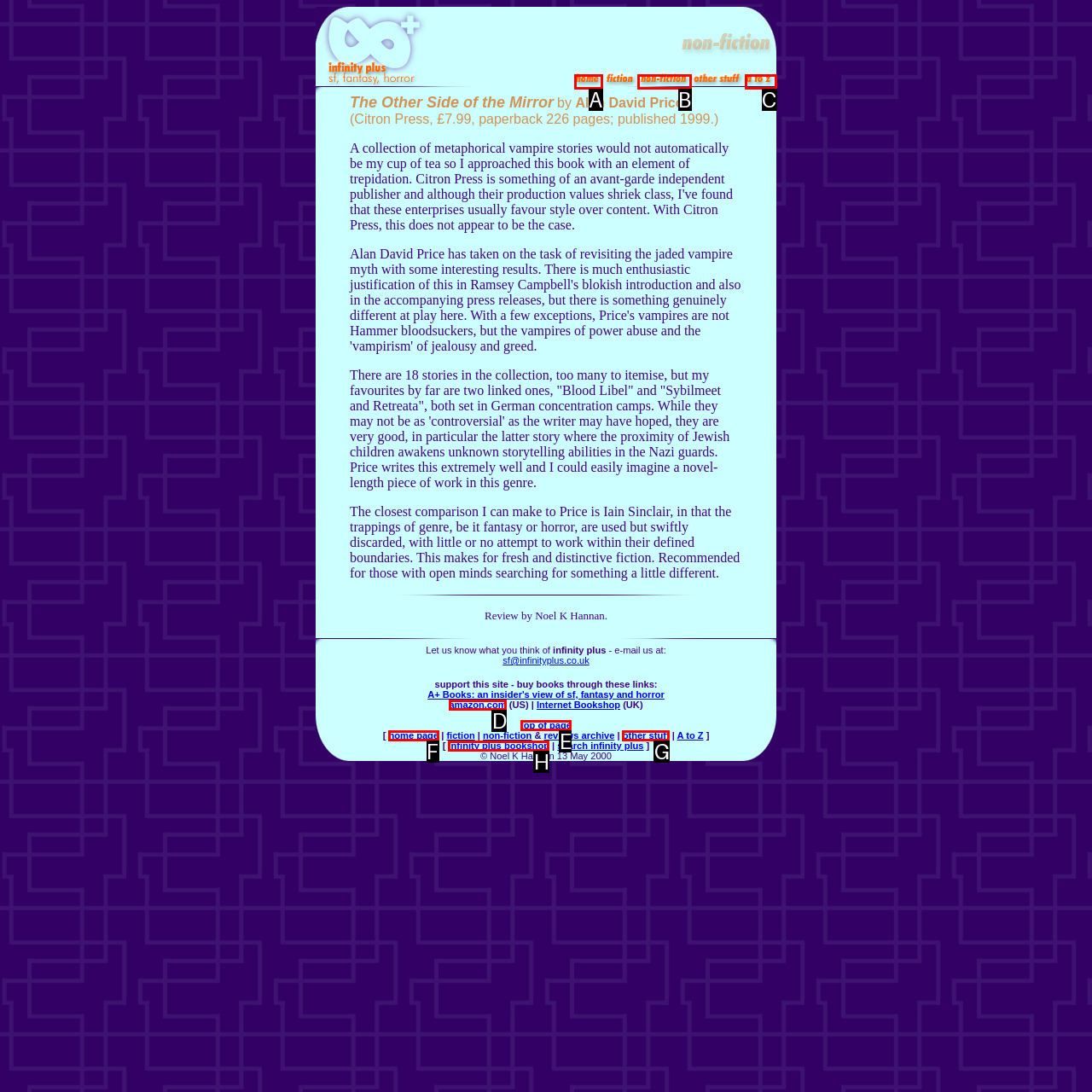Select the HTML element that corresponds to the description: amazon.com. Reply with the letter of the correct option.

D